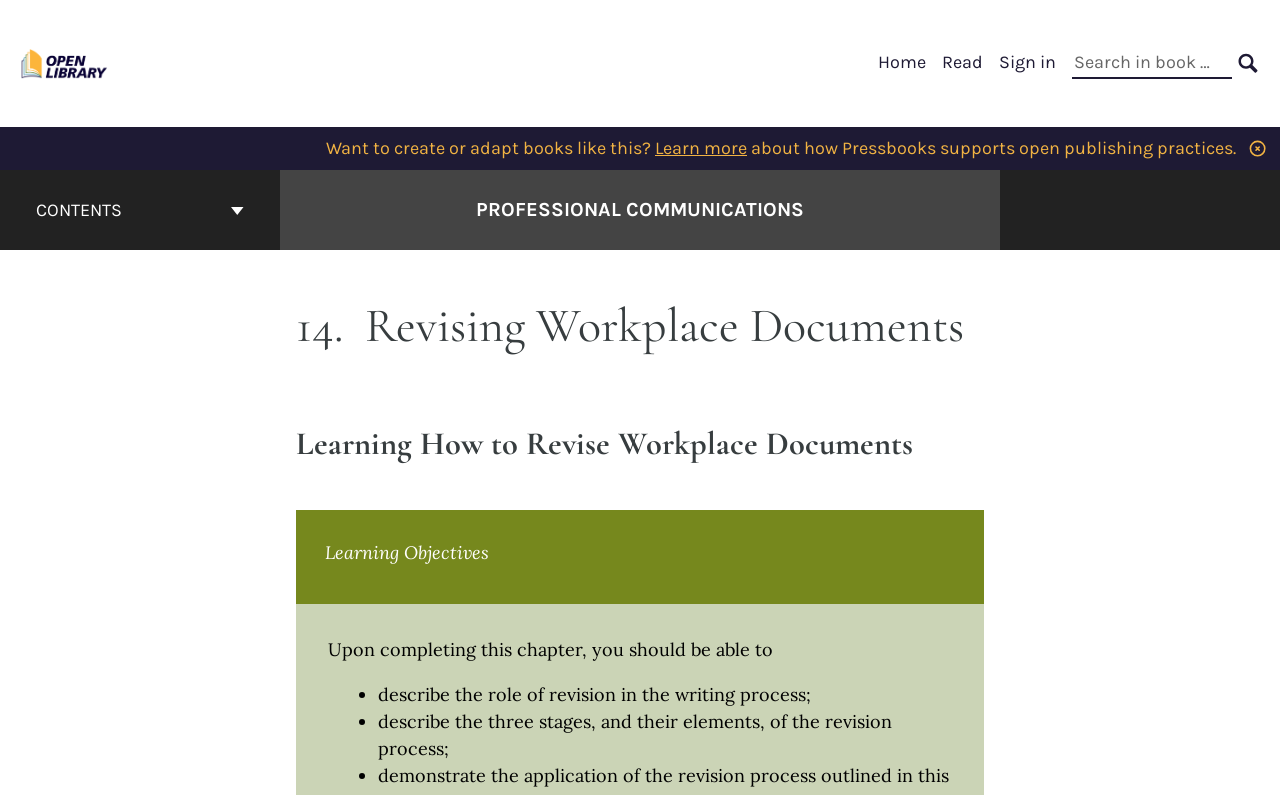Please identify the bounding box coordinates of the clickable region that I should interact with to perform the following instruction: "Expand the book contents navigation". The coordinates should be expressed as four float numbers between 0 and 1, i.e., [left, top, right, bottom].

[0.003, 0.214, 0.216, 0.314]